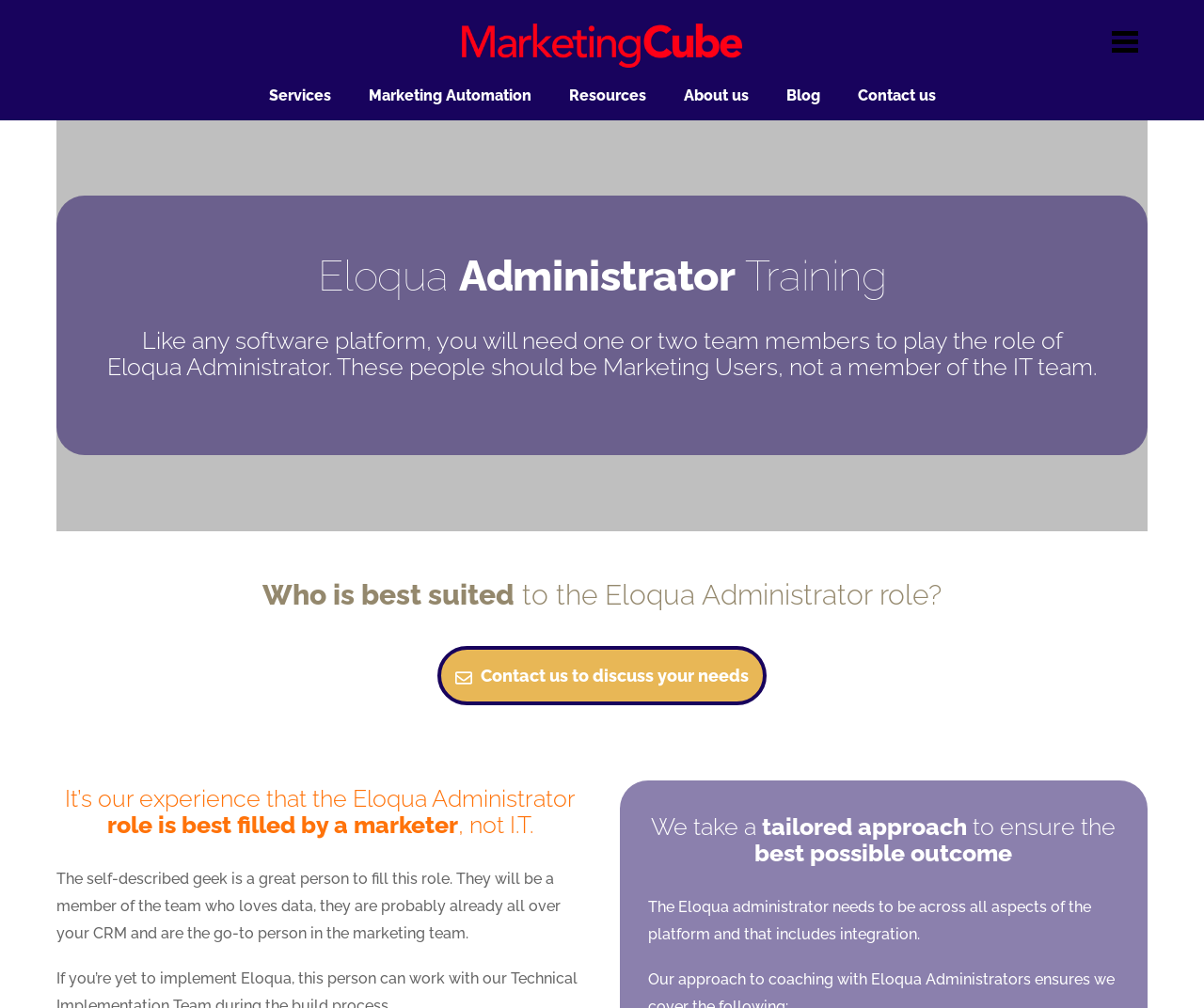Determine the main headline from the webpage and extract its text.

Eloqua Administrator Training